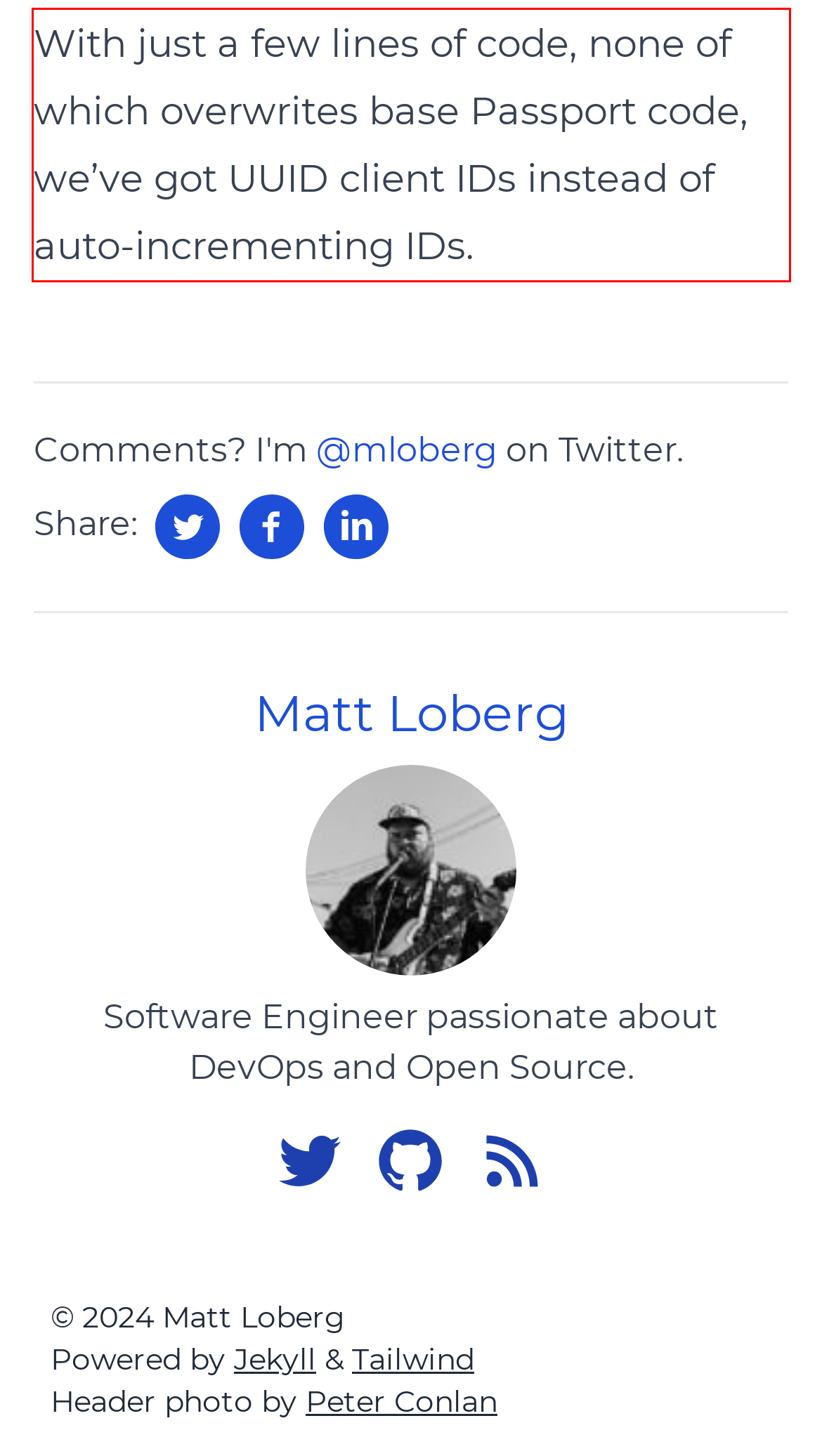Within the screenshot of a webpage, identify the red bounding box and perform OCR to capture the text content it contains.

With just a few lines of code, none of which overwrites base Passport code, we’ve got UUID client IDs instead of auto-incrementing IDs.